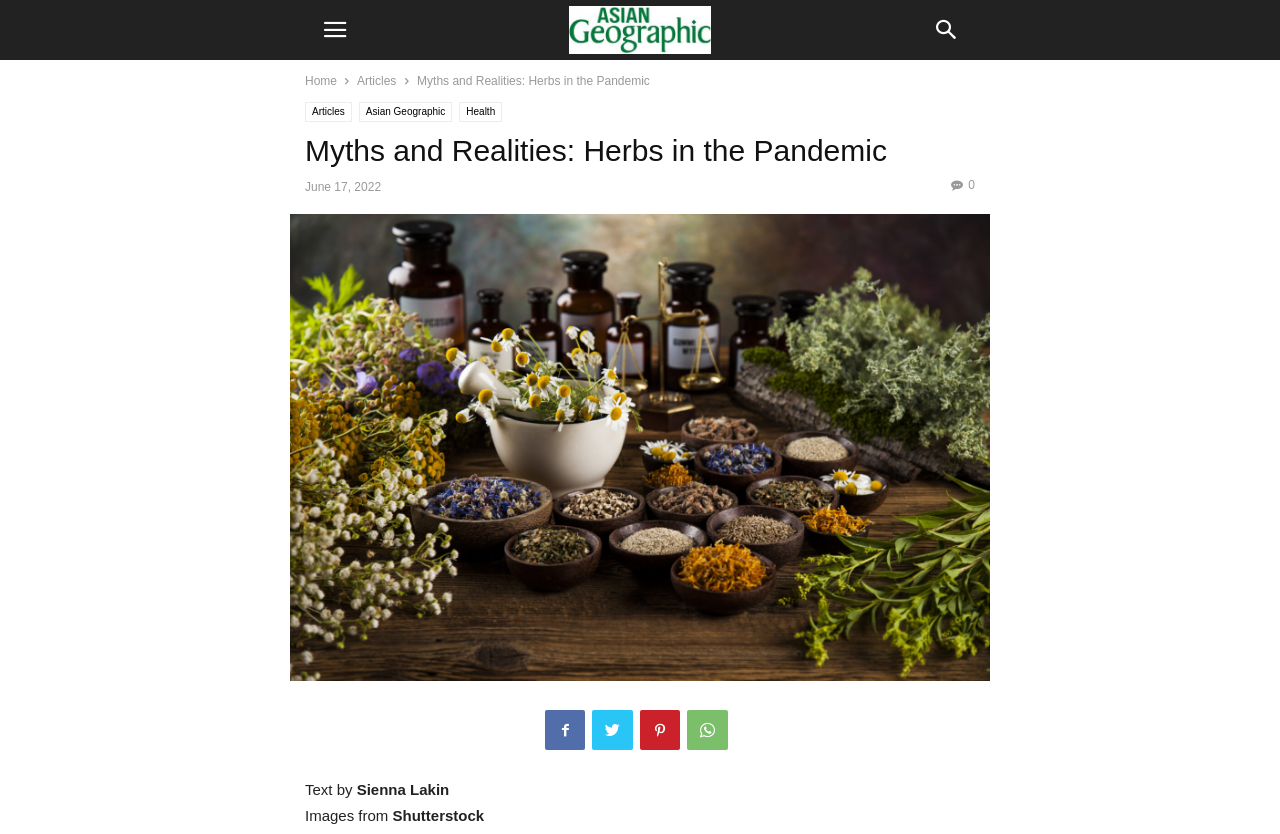Give a concise answer using only one word or phrase for this question:
What is the background of the image?

Wooden Table